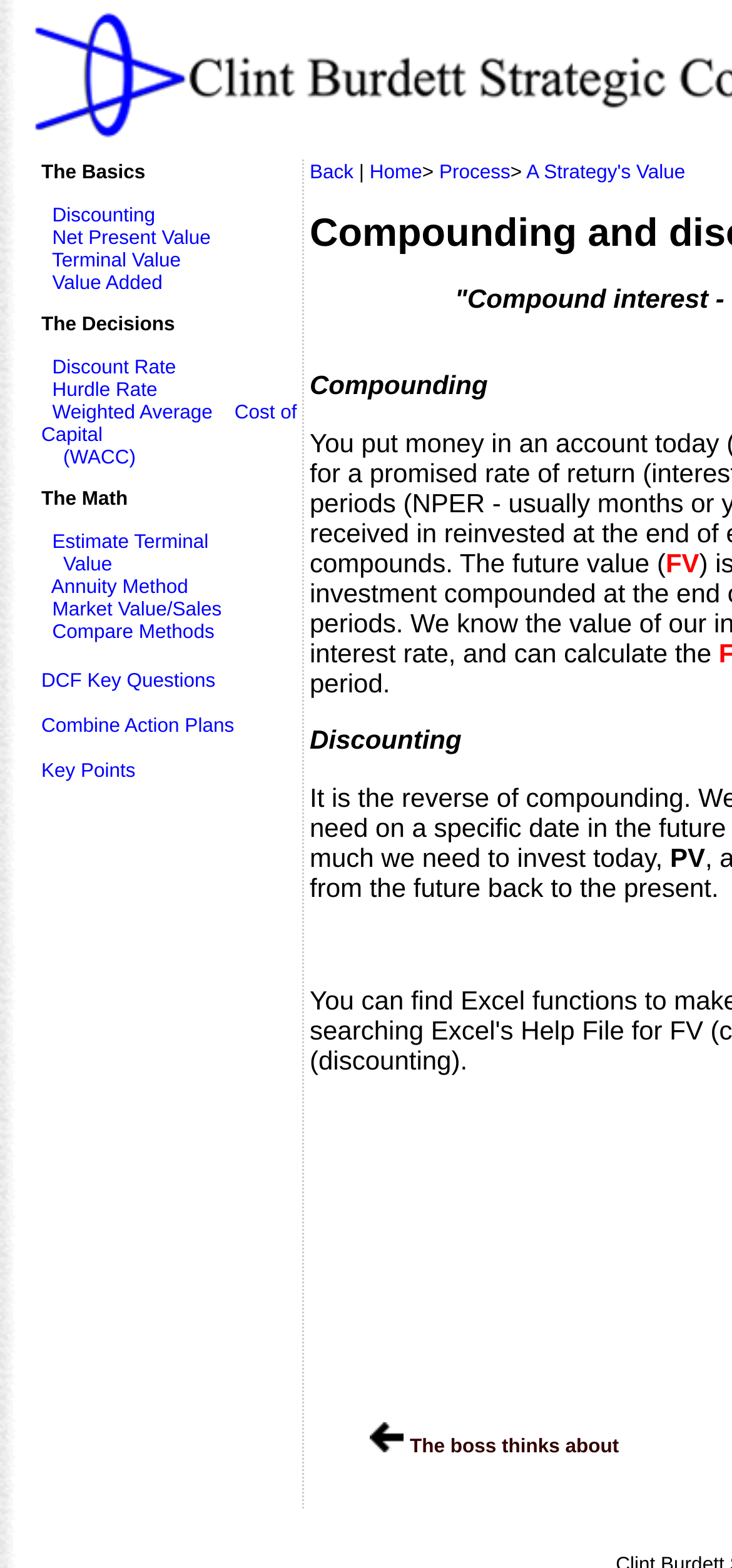Please provide a detailed answer to the question below by examining the image:
What is the purpose of the 'Back' link?

The purpose of the 'Back' link is to go back to the previous page. This can be inferred from the text of the link and its location at the top-right corner of the webpage, which is a common location for navigation links.